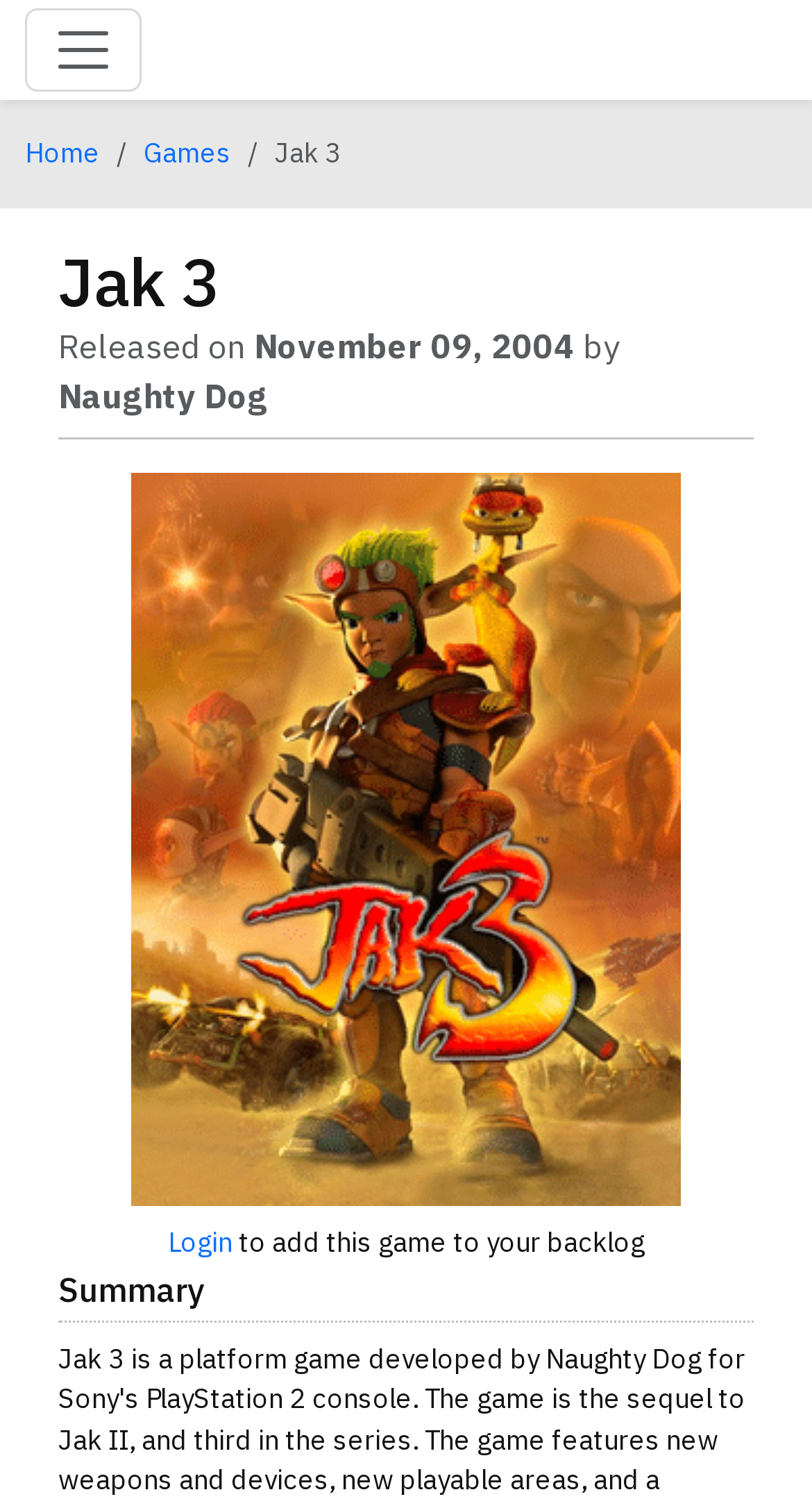What is the next section after the game information?
Give a detailed explanation using the information visible in the image.

I found this information by looking at the heading 'Summary' which comes after the game information section on the webpage.